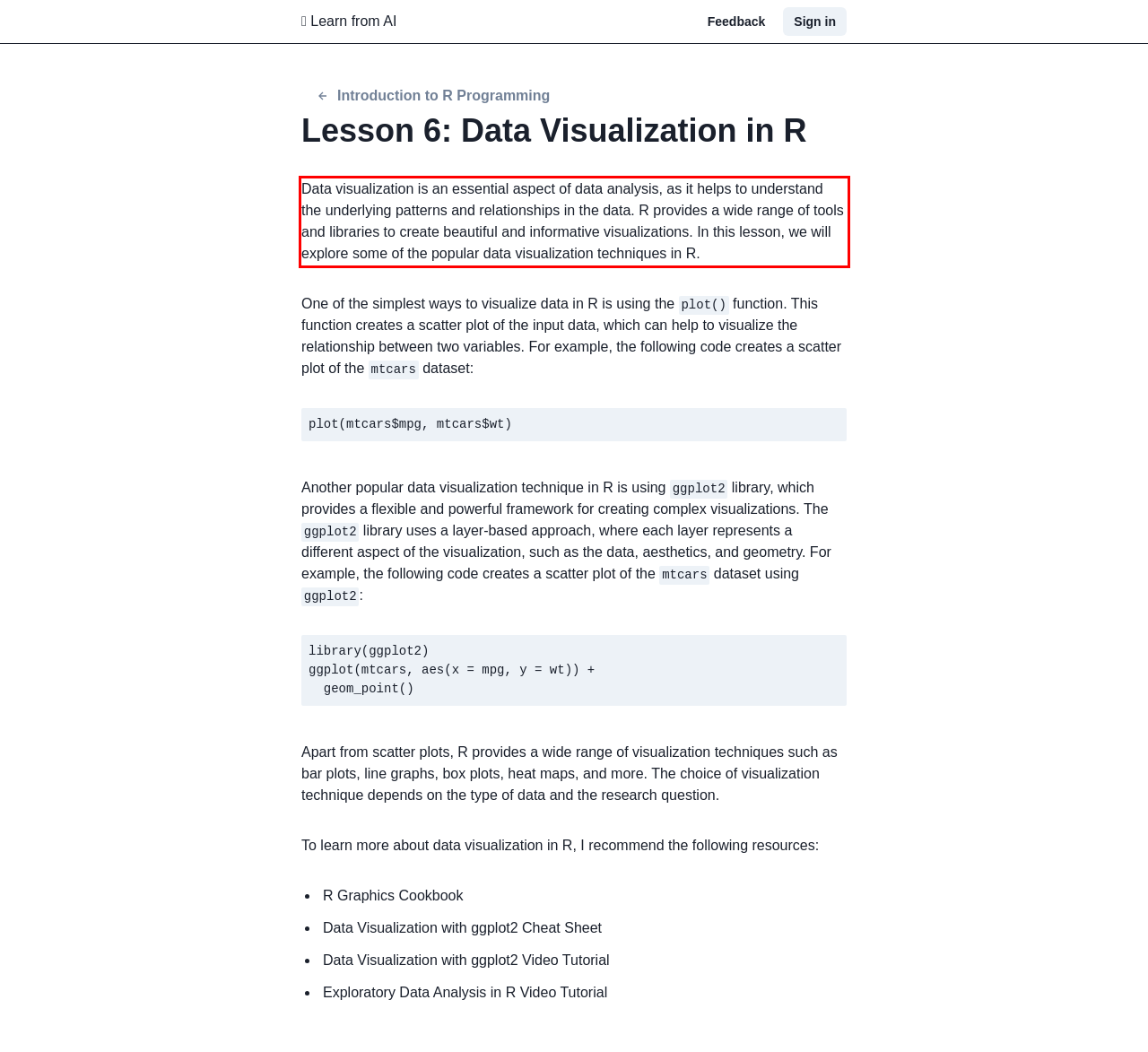Given a webpage screenshot with a red bounding box, perform OCR to read and deliver the text enclosed by the red bounding box.

Data visualization is an essential aspect of data analysis, as it helps to understand the underlying patterns and relationships in the data. R provides a wide range of tools and libraries to create beautiful and informative visualizations. In this lesson, we will explore some of the popular data visualization techniques in R.